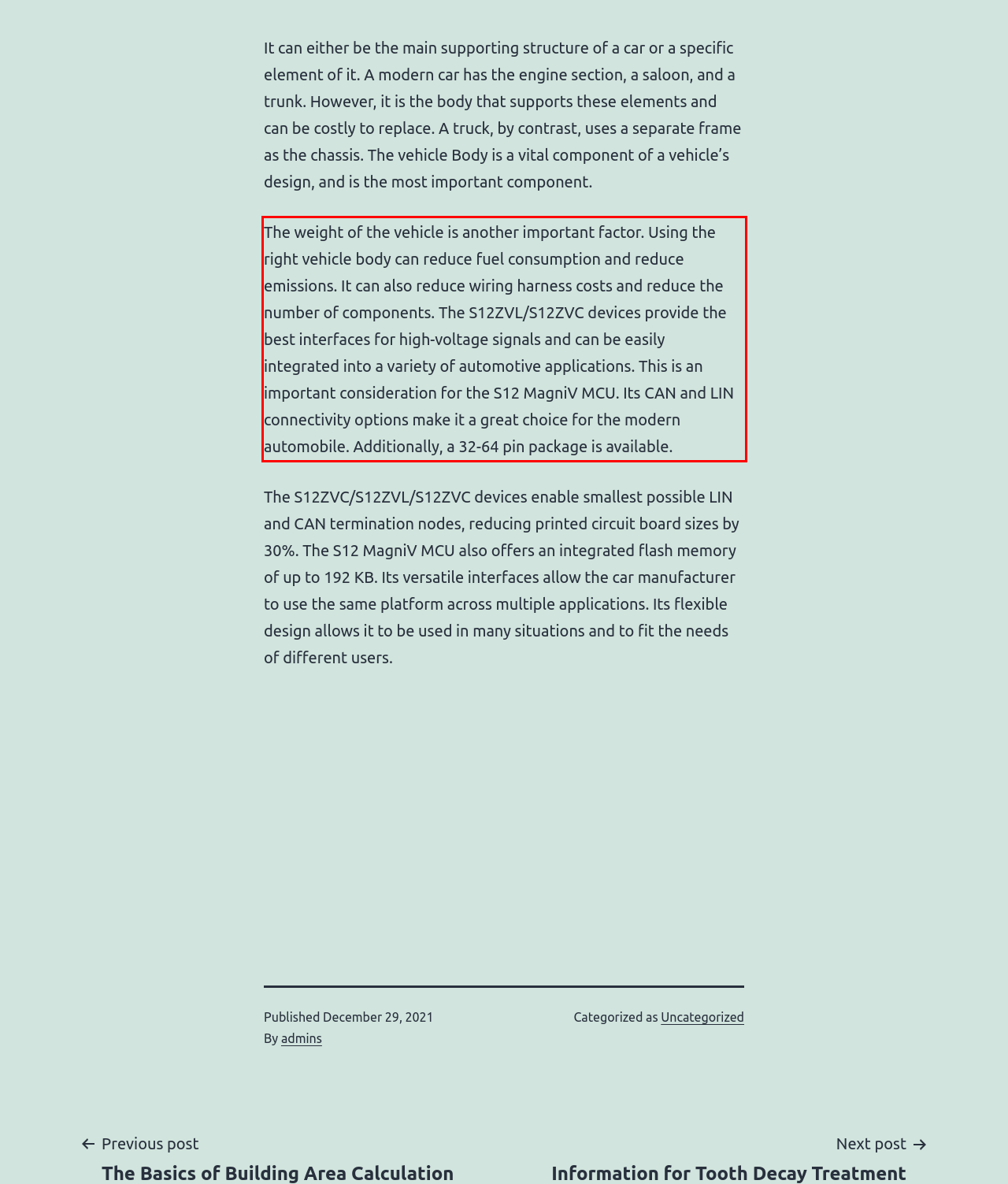View the screenshot of the webpage and identify the UI element surrounded by a red bounding box. Extract the text contained within this red bounding box.

The weight of the vehicle is another important factor. Using the right vehicle body can reduce fuel consumption and reduce emissions. It can also reduce wiring harness costs and reduce the number of components. The S12ZVL/S12ZVC devices provide the best interfaces for high-voltage signals and can be easily integrated into a variety of automotive applications. This is an important consideration for the S12 MagniV MCU. Its CAN and LIN connectivity options make it a great choice for the modern automobile. Additionally, a 32-64 pin package is available.